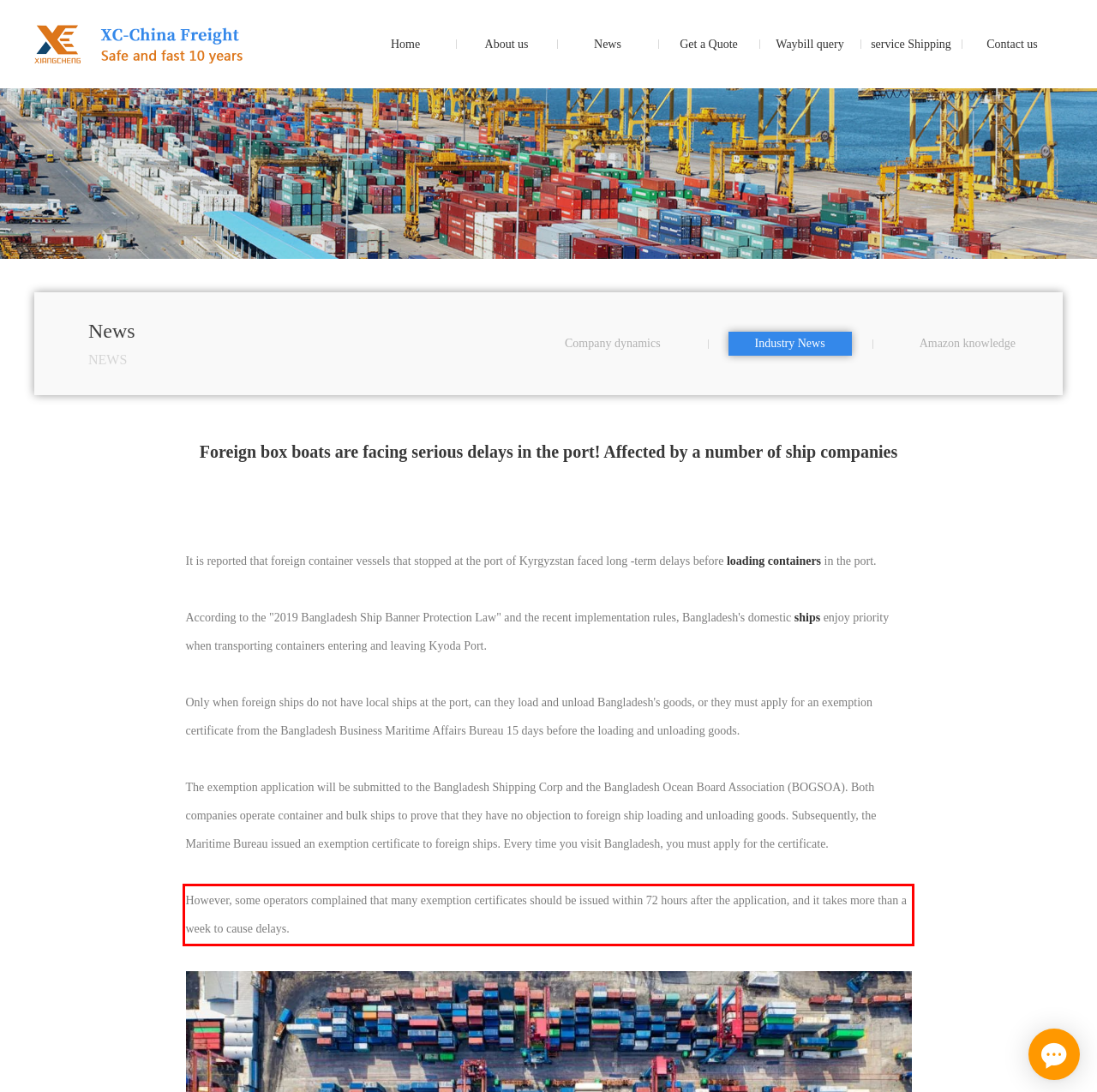You are presented with a webpage screenshot featuring a red bounding box. Perform OCR on the text inside the red bounding box and extract the content.

However, some operators complained that many exemption certificates should be issued within 72 hours after the application, and it takes more than a week to cause delays.